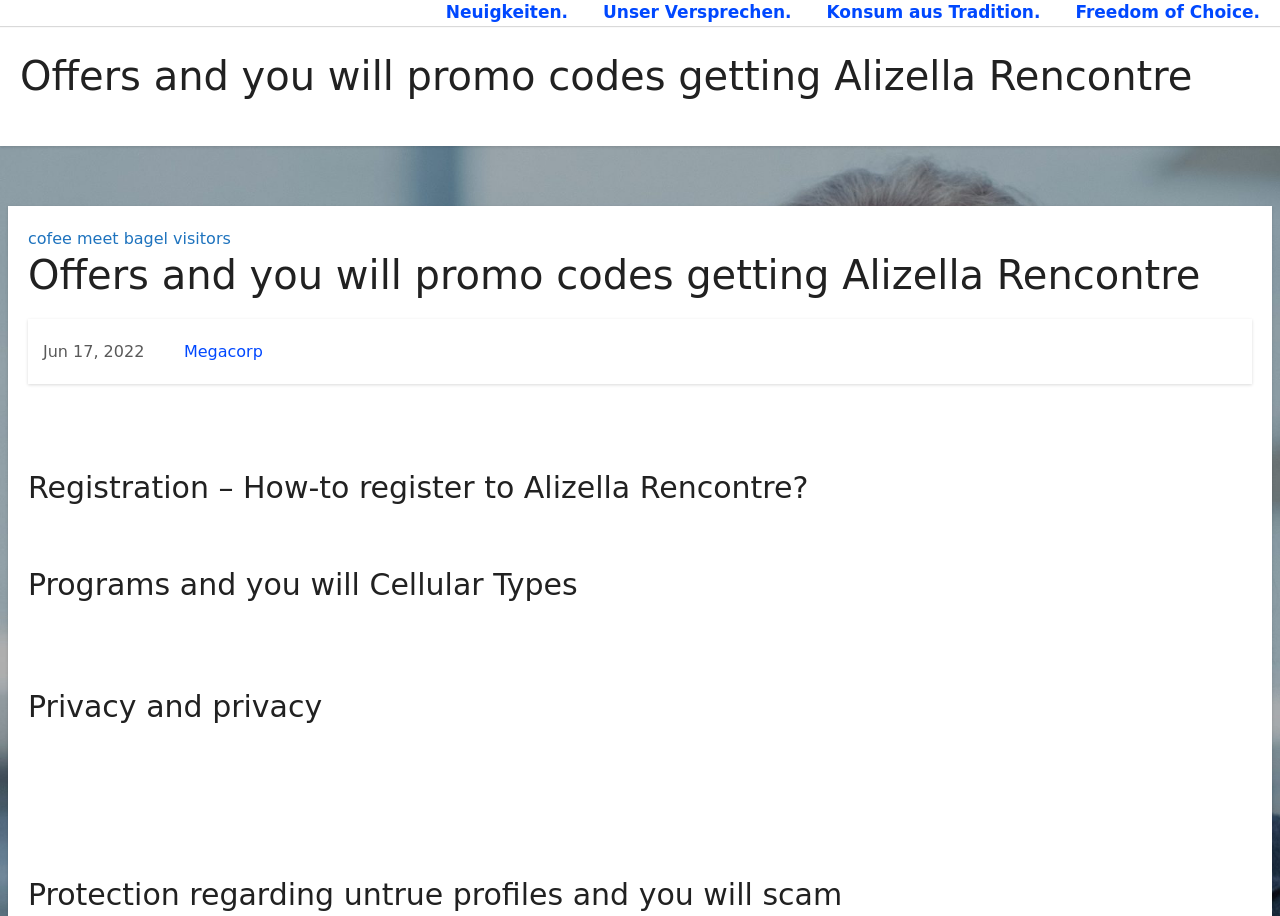Give a one-word or short-phrase answer to the following question: 
Can unregistered users access user information?

Yes